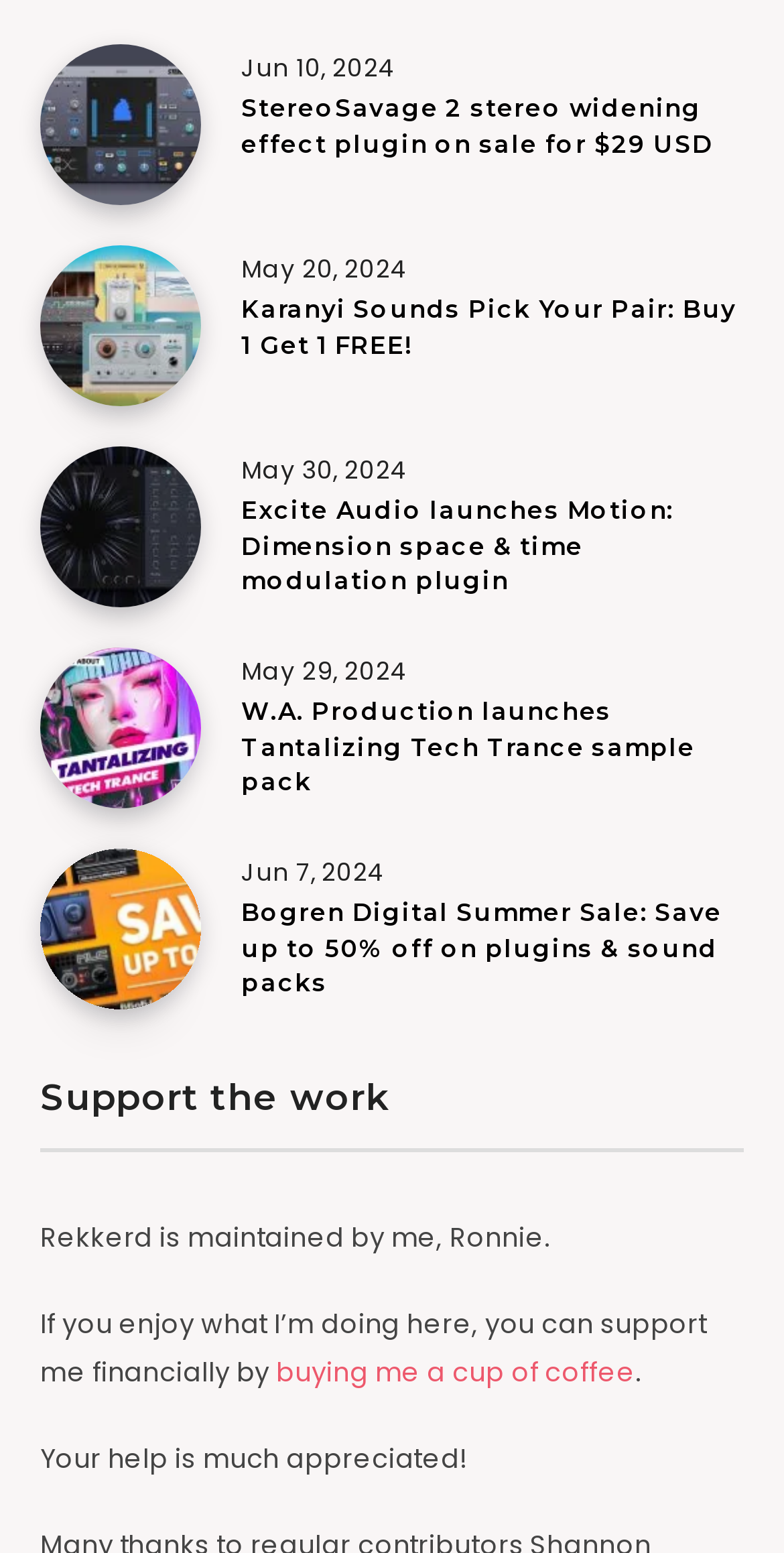Please mark the bounding box coordinates of the area that should be clicked to carry out the instruction: "Check the Excite Audio launches Motion: Dimension space & time modulation plugin time".

[0.308, 0.291, 0.52, 0.313]